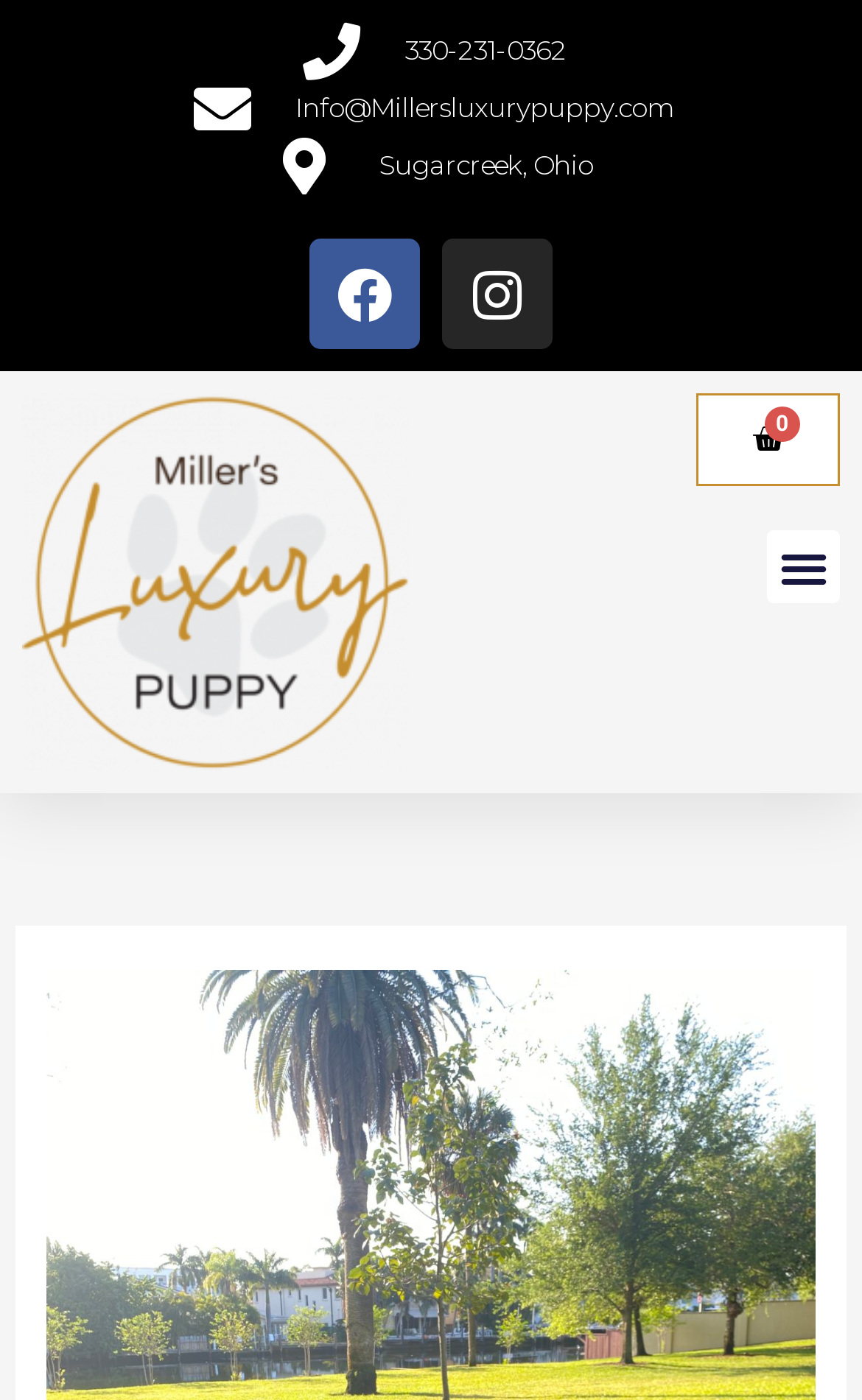Determine the bounding box coordinates for the clickable element required to fulfill the instruction: "Toggle the menu". Provide the coordinates as four float numbers between 0 and 1, i.e., [left, top, right, bottom].

[0.89, 0.379, 0.974, 0.431]